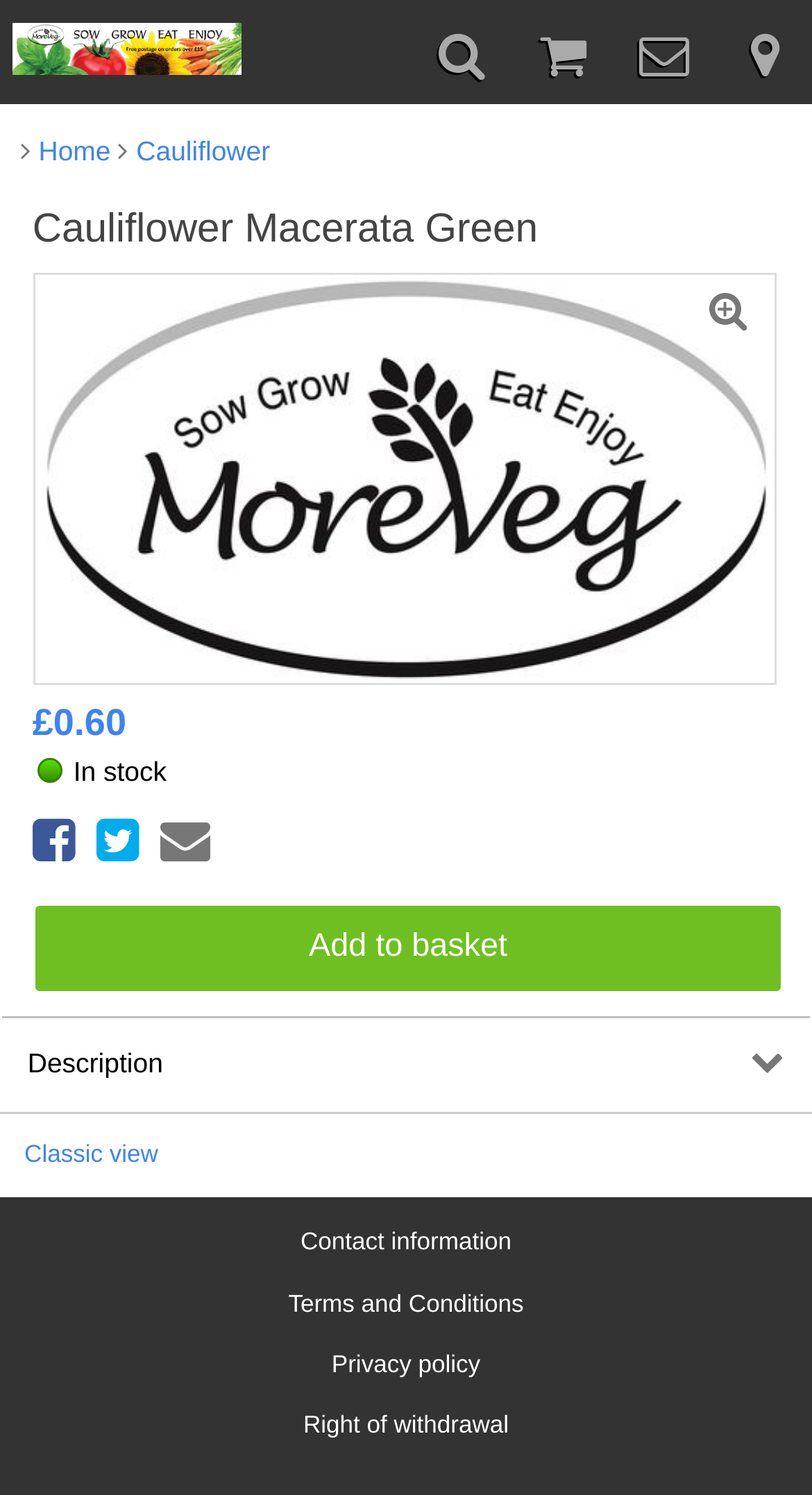Provide a single word or phrase answer to the question: 
What is the status of the product?

In stock